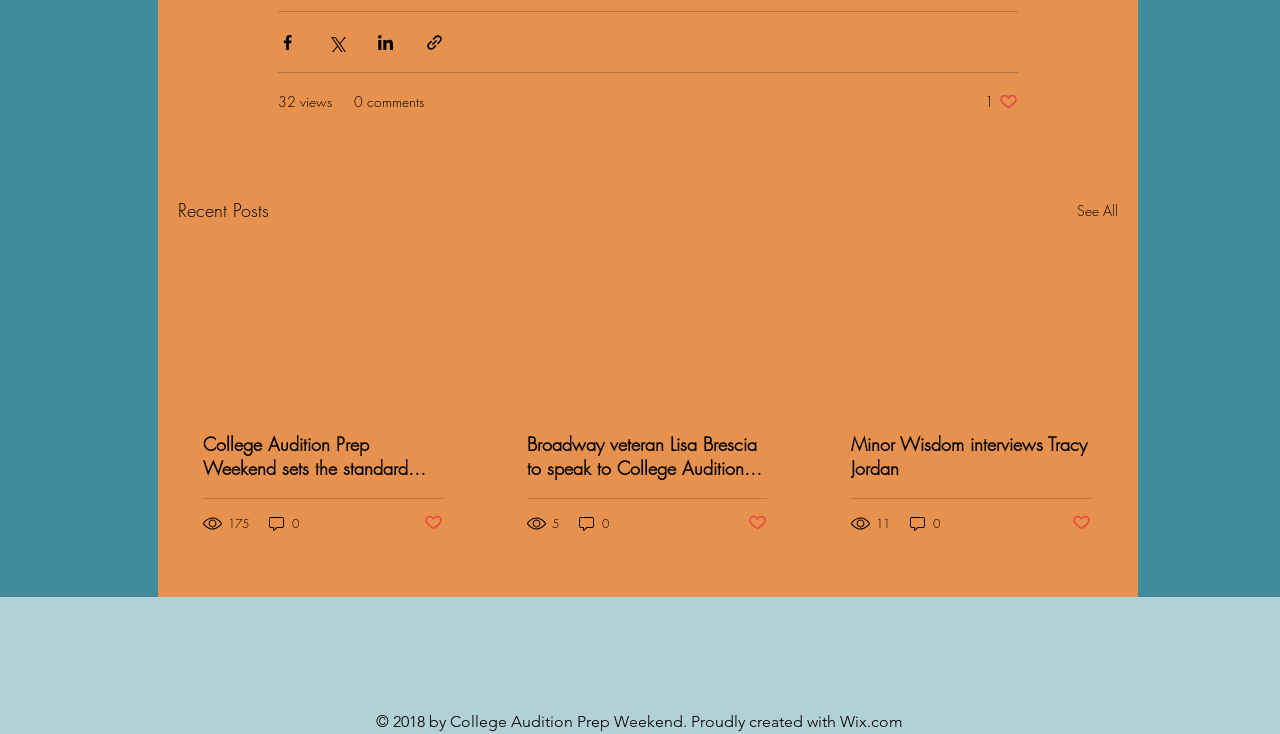Respond to the question below with a concise word or phrase:
How many comments does the third article have?

0 comments